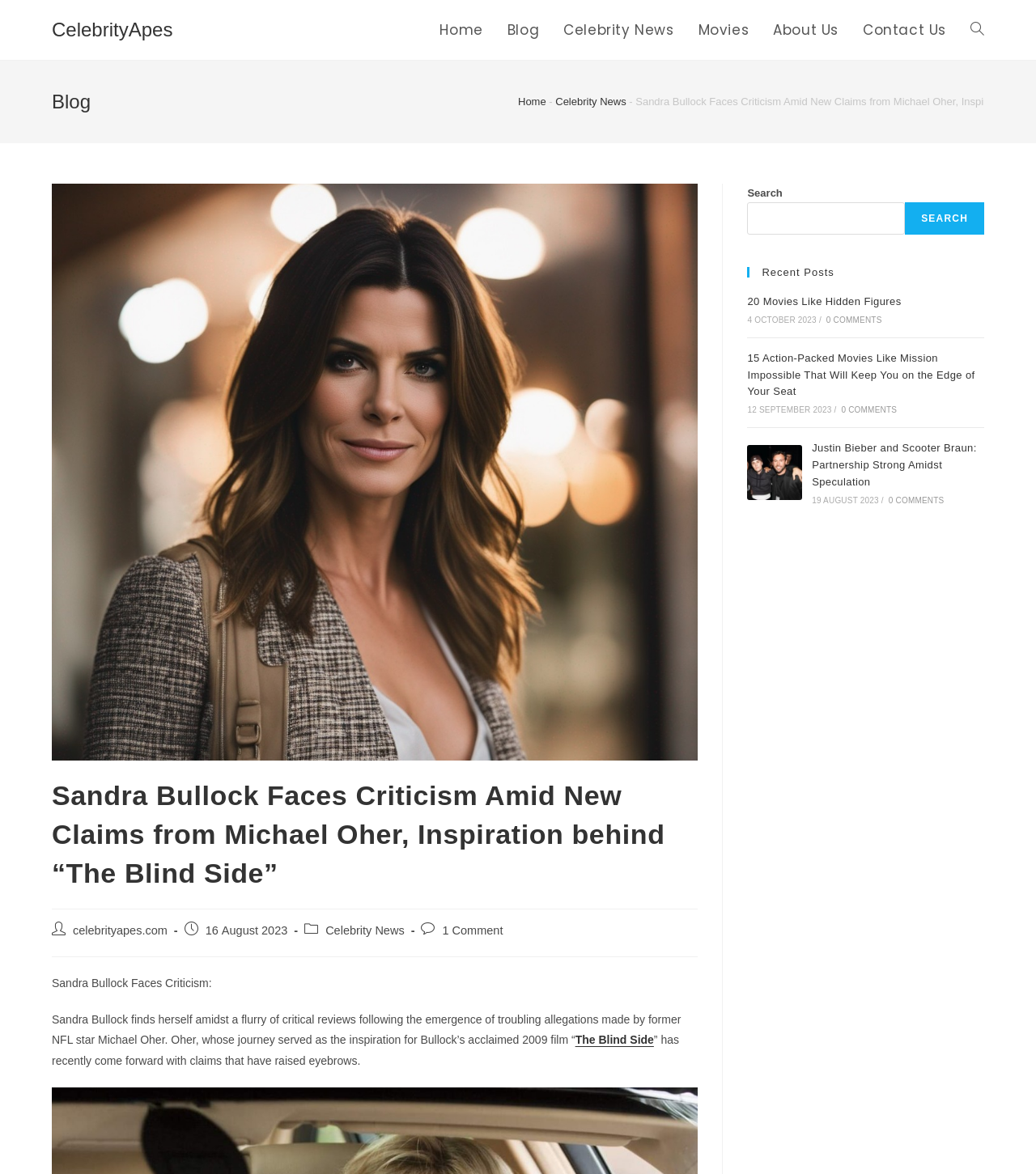Identify the bounding box coordinates of the area you need to click to perform the following instruction: "Read the 'Celebrity News' article".

[0.536, 0.081, 0.604, 0.092]